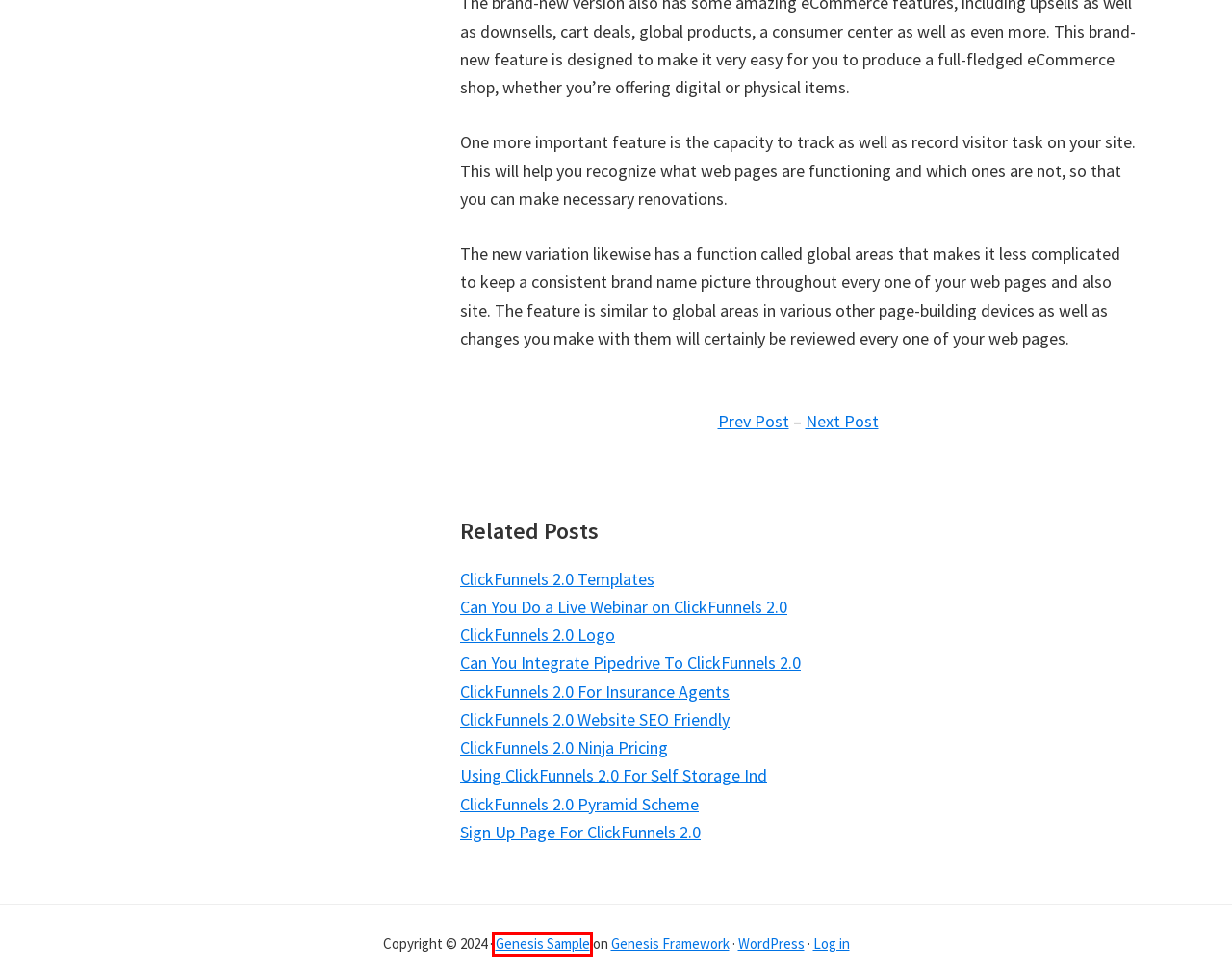Given a screenshot of a webpage with a red bounding box around a UI element, please identify the most appropriate webpage description that matches the new webpage after you click on the element. Here are the candidates:
A. Genesis Framework – Supports HTML5 & Responsive Design
B. Sign Up Page For ClickFunnels 2.0 – Everything You Need To Know
C. ClickFunnels 2.0 Pyramid Scheme – Everything You Need To Know
D. ClickFunnels 2.0 Plans – Everything You Need To Know
E. Blog Tool, Publishing Platform, and CMS – WordPress.org
F. ClickFunnels 2.0 Ninja Pricing – Everything You Need To Know
G. ClickFunnels 2.0 Logo – Everything You Need To Know
H. Can You Integrate Pipedrive To ClickFunnels 2.0 – Everything You Need To Know

A